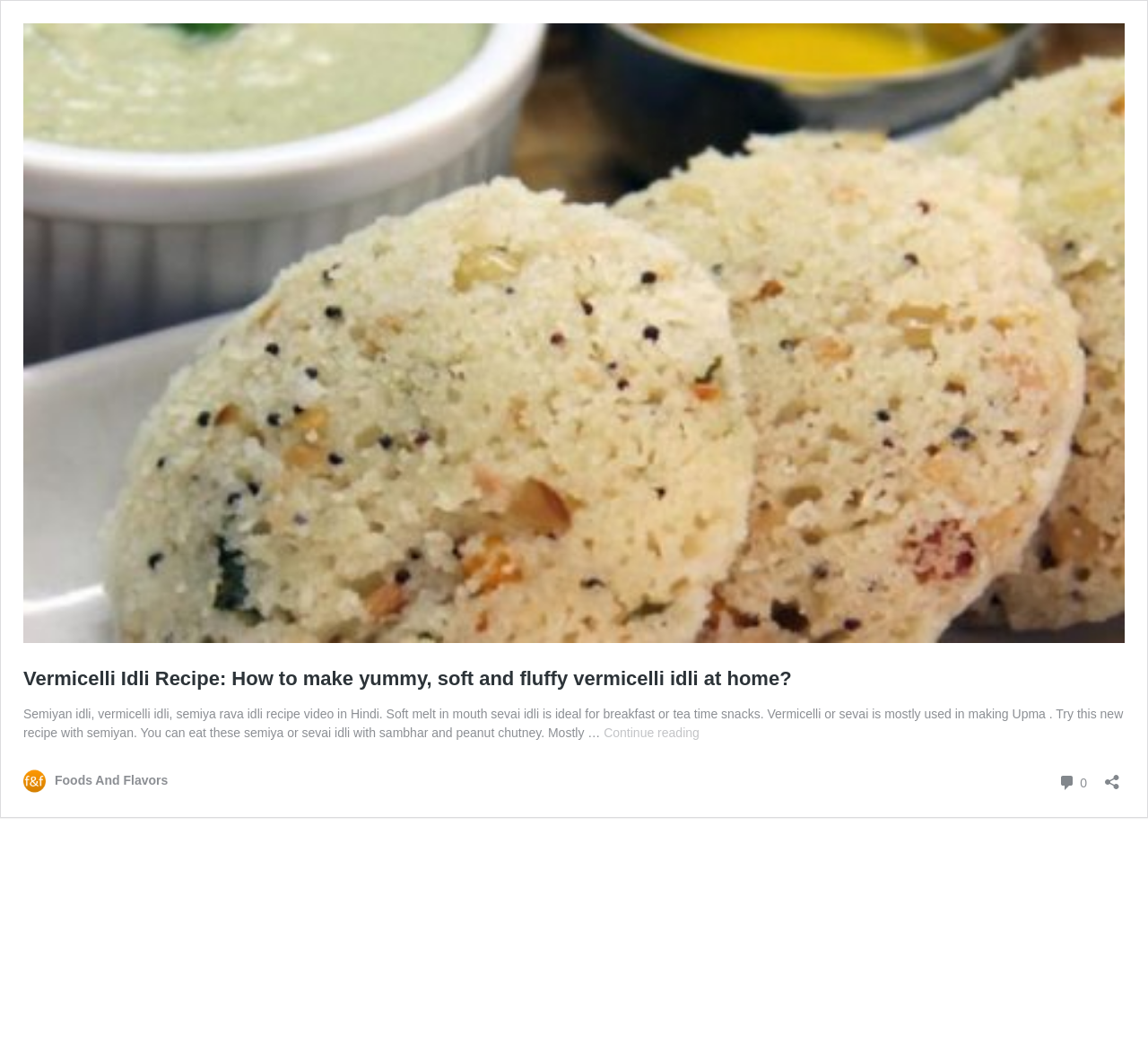Provide the bounding box coordinates for the UI element that is described as: "0 Comments".

[0.922, 0.738, 0.947, 0.762]